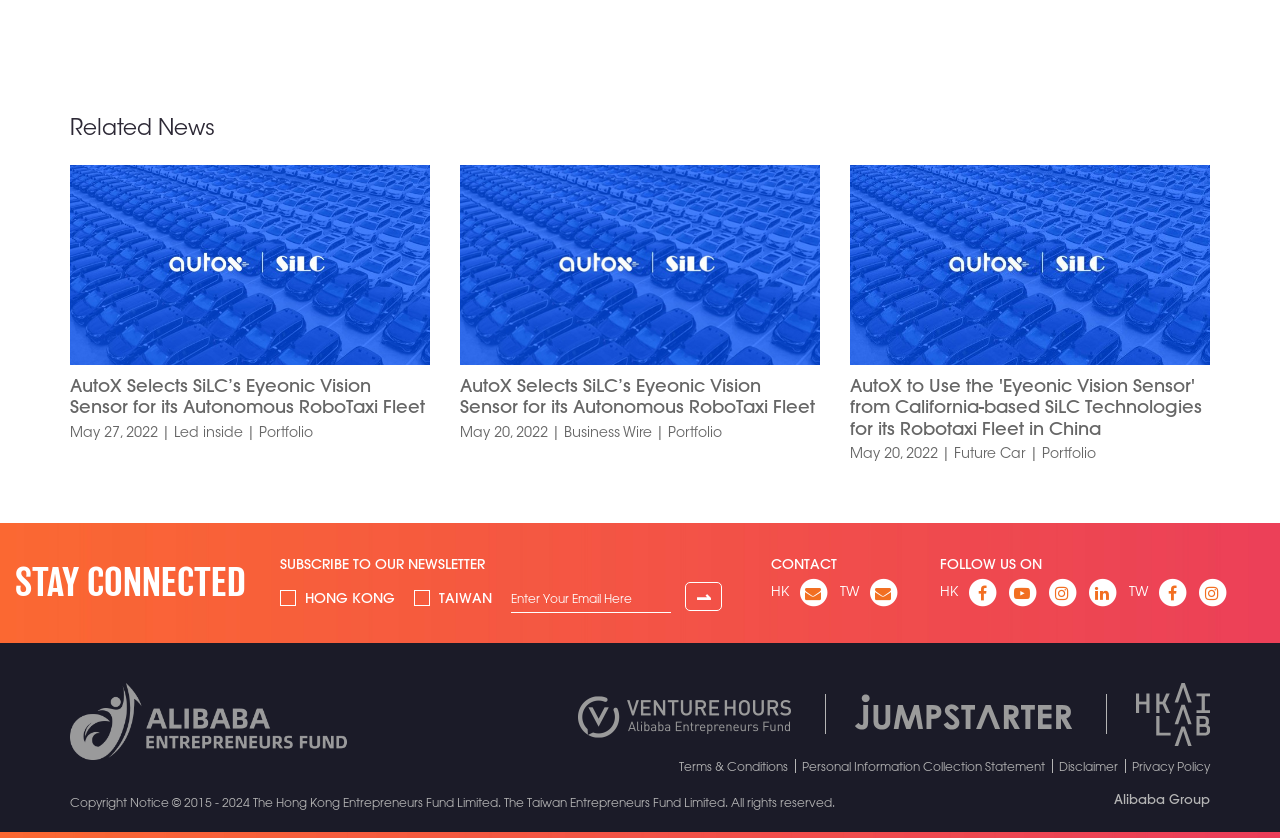What is the function of the checkboxes 'HONG KONG' and 'TAIWAN'?
Please give a detailed and elaborate answer to the question.

The checkboxes 'HONG KONG' and 'TAIWAN' are located near the 'SUBSCRIBE TO OUR NEWSLETTER' section, and they are likely used to select the regions for which the user wants to receive news or updates.